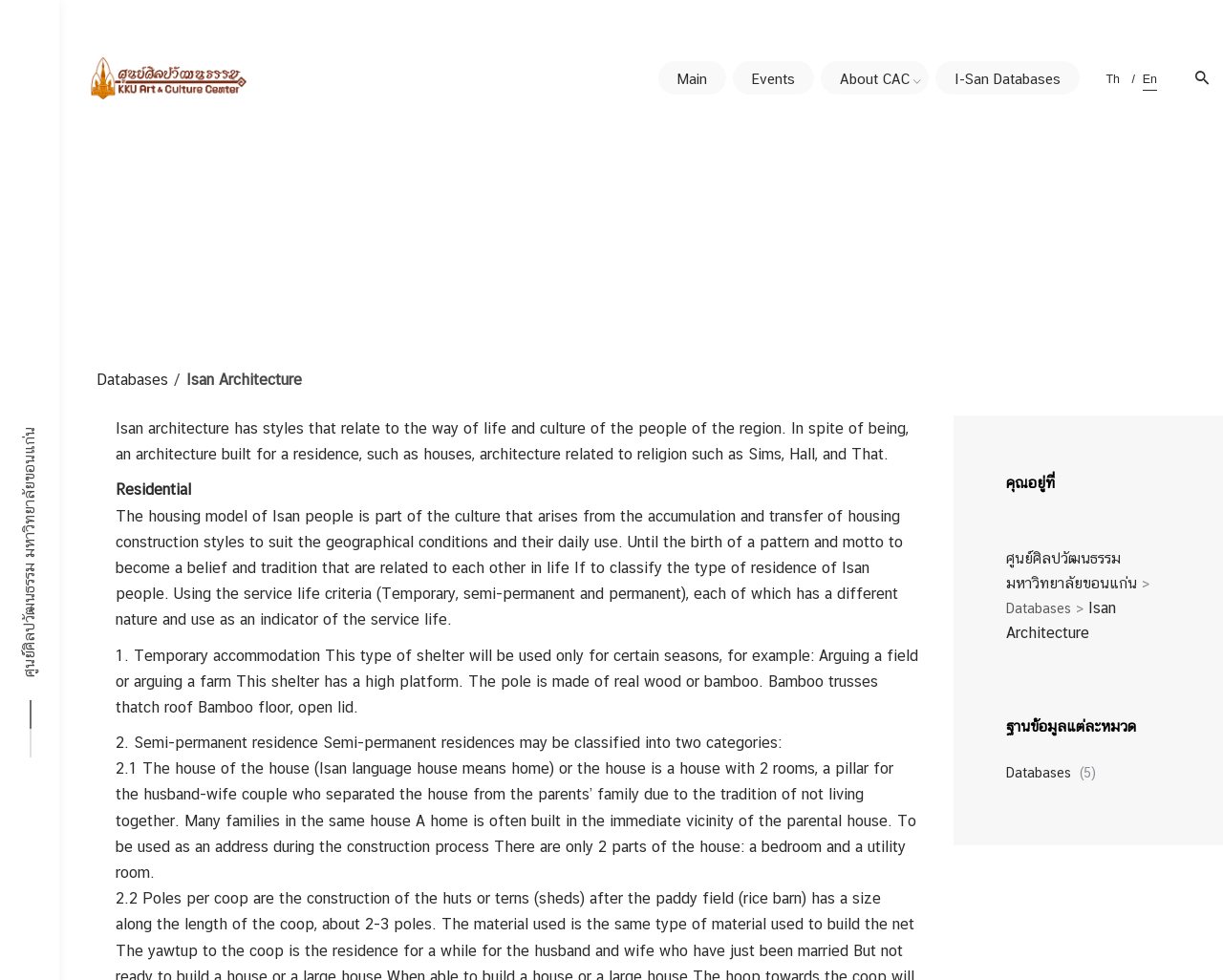What is the name of the cultural center?
Observe the image and answer the question with a one-word or short phrase response.

ศูนย์ศิลปวัฒนธรรม มหาวิทยาลัยขอนแก่น